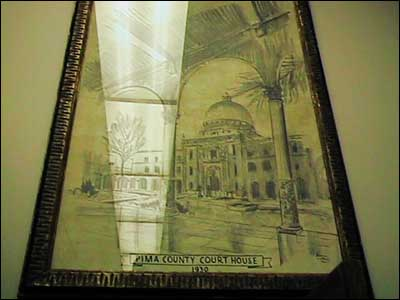What type of trees surround the courthouse?
Look at the screenshot and provide an in-depth answer.

The caption describes the scene as having 'lush palm trees' surrounding the courthouse, indicating the type of trees present in the illustration.